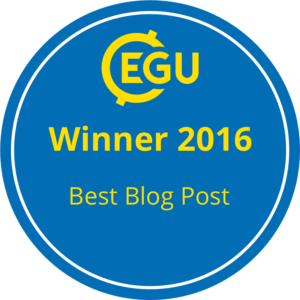Look at the image and give a detailed response to the following question: What year did the blog post win the award?

The caption states that the badge displays the text 'Winner 2016', which implies that the blog post won the award in the year 2016.